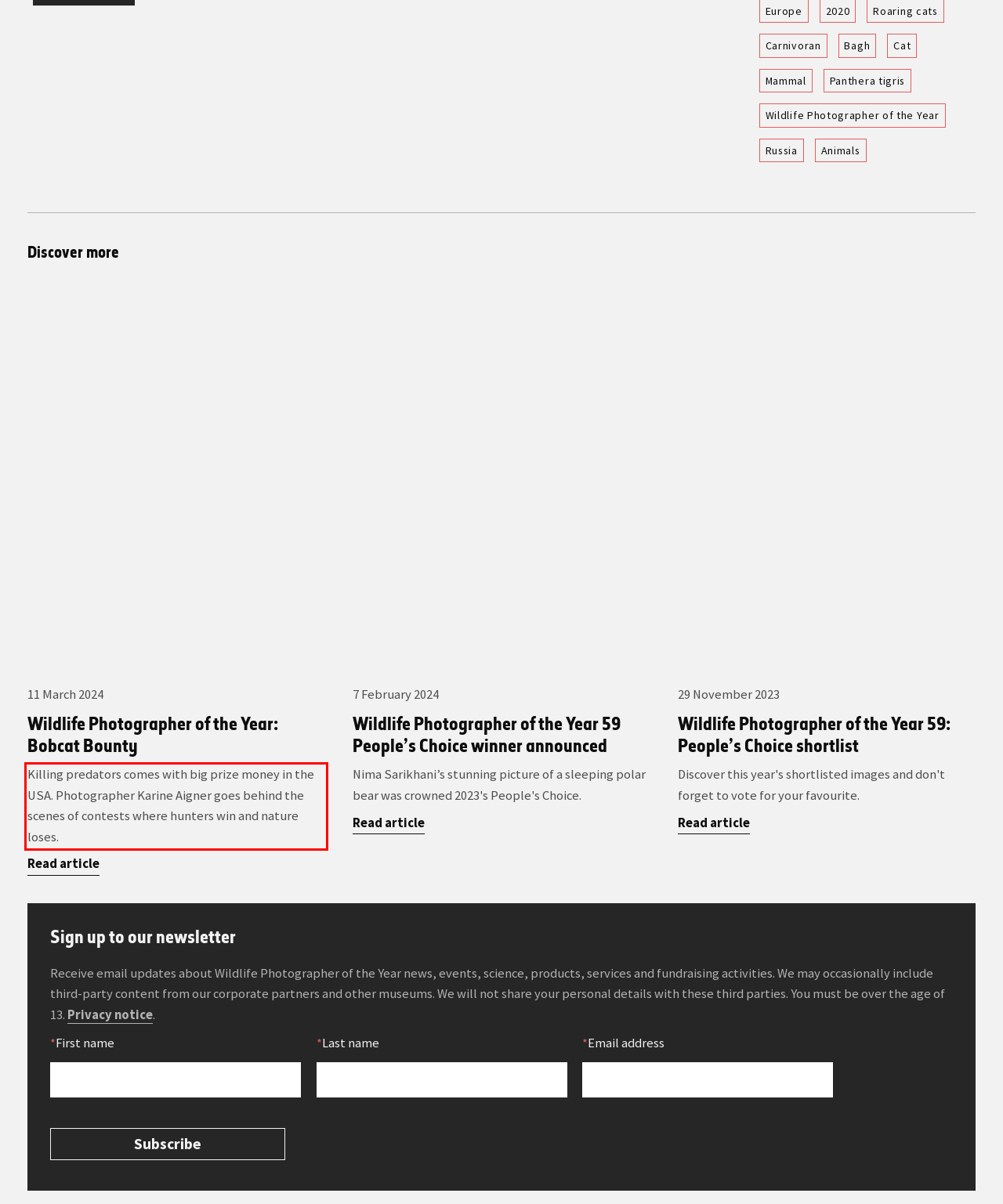Identify and extract the text within the red rectangle in the screenshot of the webpage.

Killing predators comes with big prize money in the USA. Photographer Karine Aigner goes behind the scenes of contests where hunters win and nature loses.